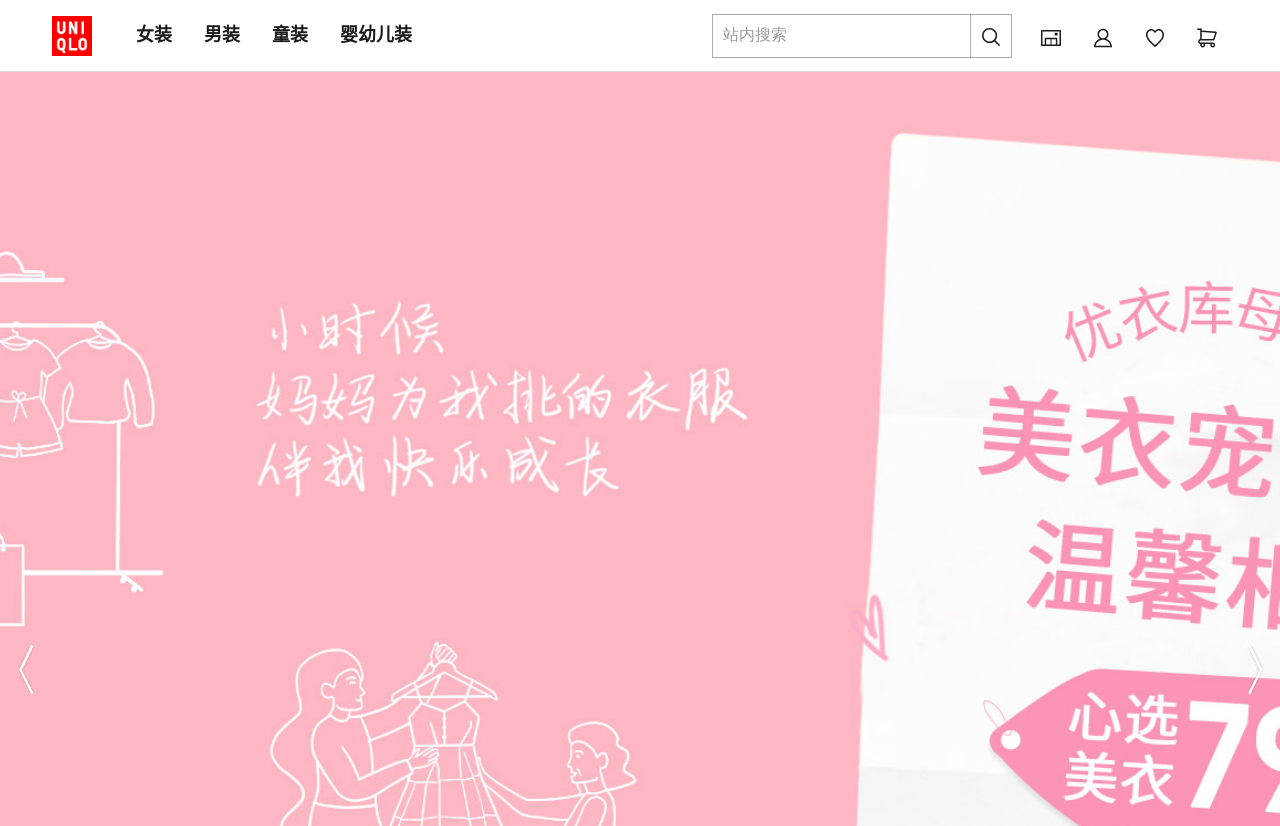Generate an in-depth caption that captures all aspects of the webpage.

The webpage is the homepage of a online flagship store, 优衣库网络旗舰店. At the top left, there is a logo image and a link. Below the logo, there are four links in a row, labeled as "女装" (women's clothing), "男装" (men's clothing), "童装" (children's clothing), and "婴幼儿装" (baby and toddler clothing). 

On the right side of the page, there is a search box labeled as "站内搜索" (site search). 

At the top right corner, there are three links, likely representing social media or other external links. 

The main content of the page appears to be a slideshow, with navigation buttons at the bottom of the page. The "Previous slide" button is located at the bottom left, and the "Next slide" button is at the bottom right. Each button has an accompanying image.